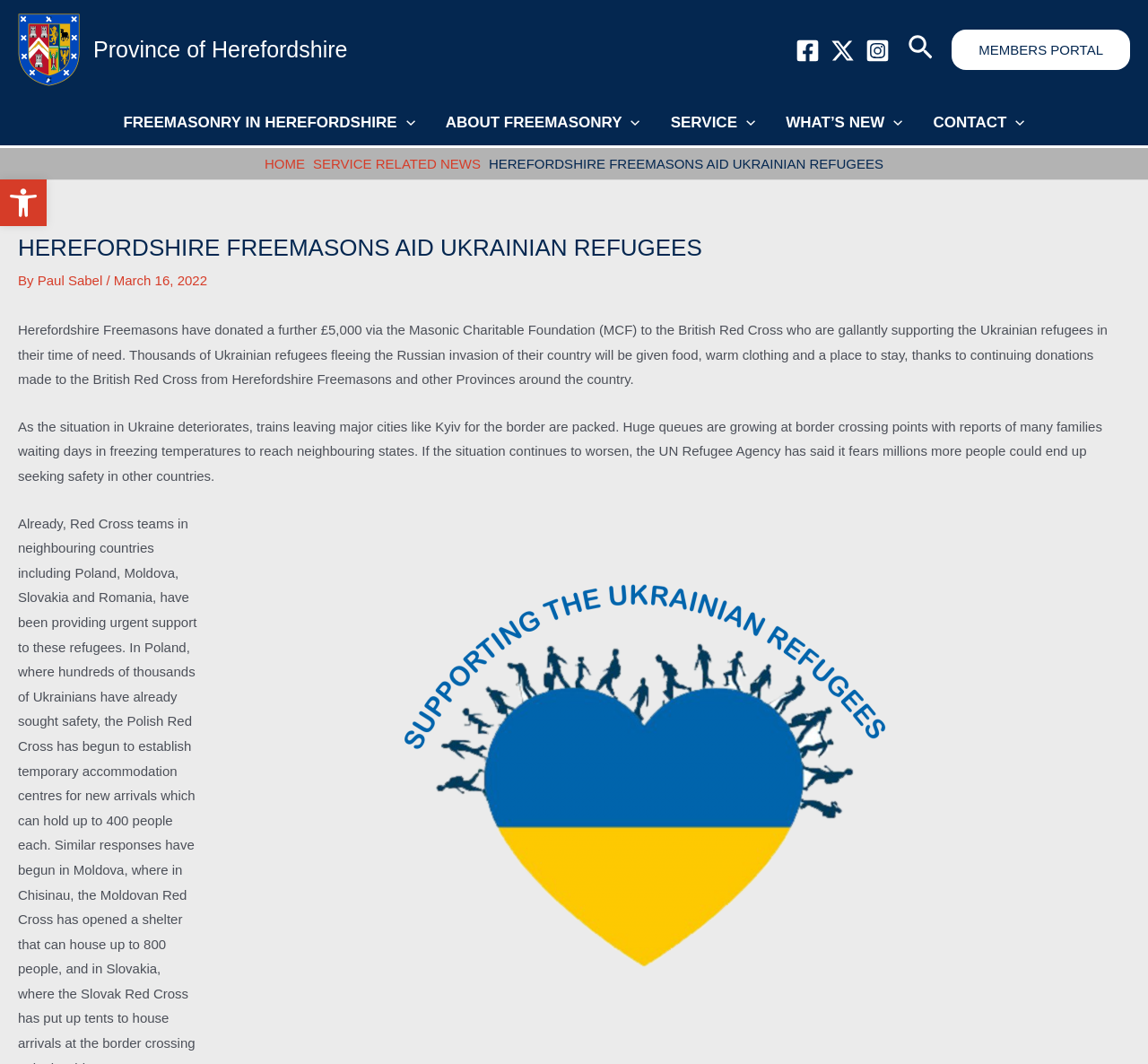Please provide a one-word or phrase answer to the question: 
What is the name of the organization donating to the British Red Cross?

Herefordshire Freemasons